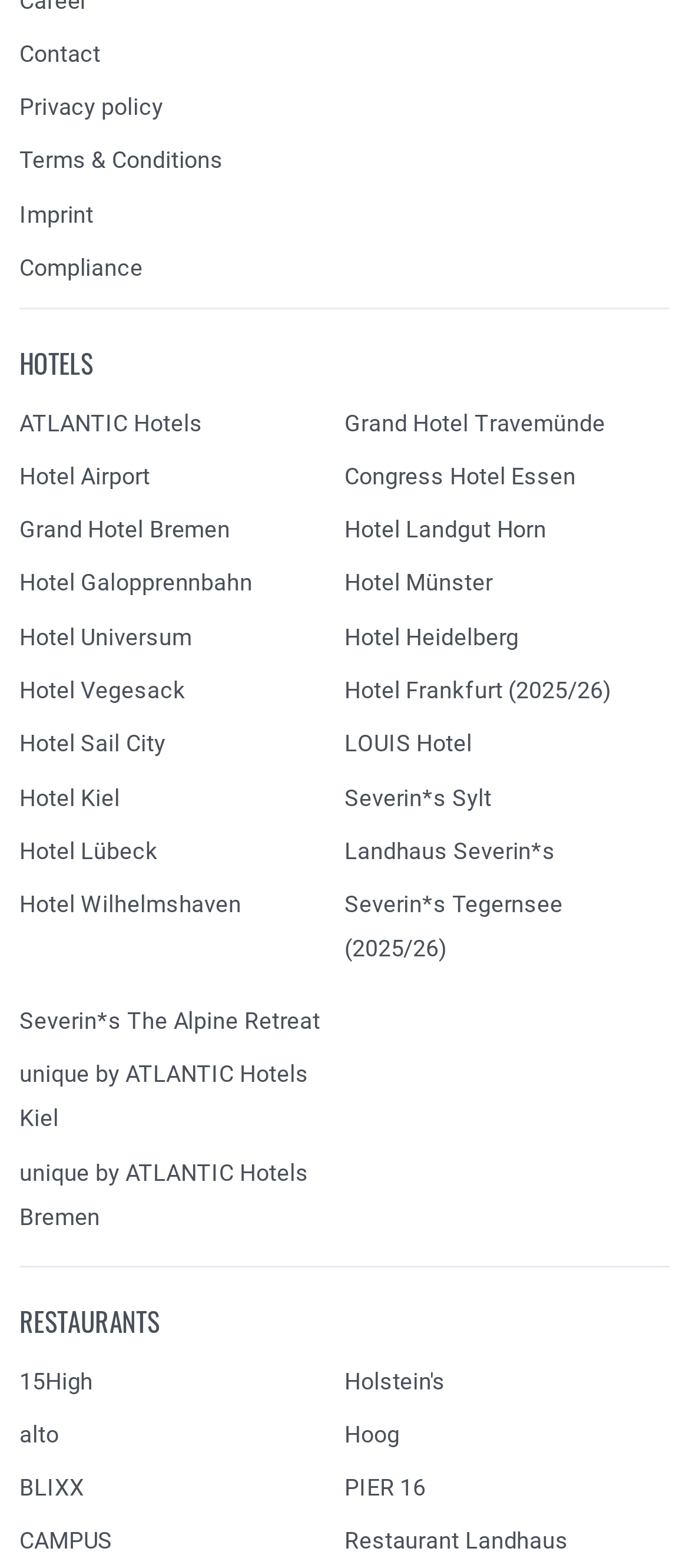Provide a brief response using a word or short phrase to this question:
How many hotels are listed on this webpage?

19